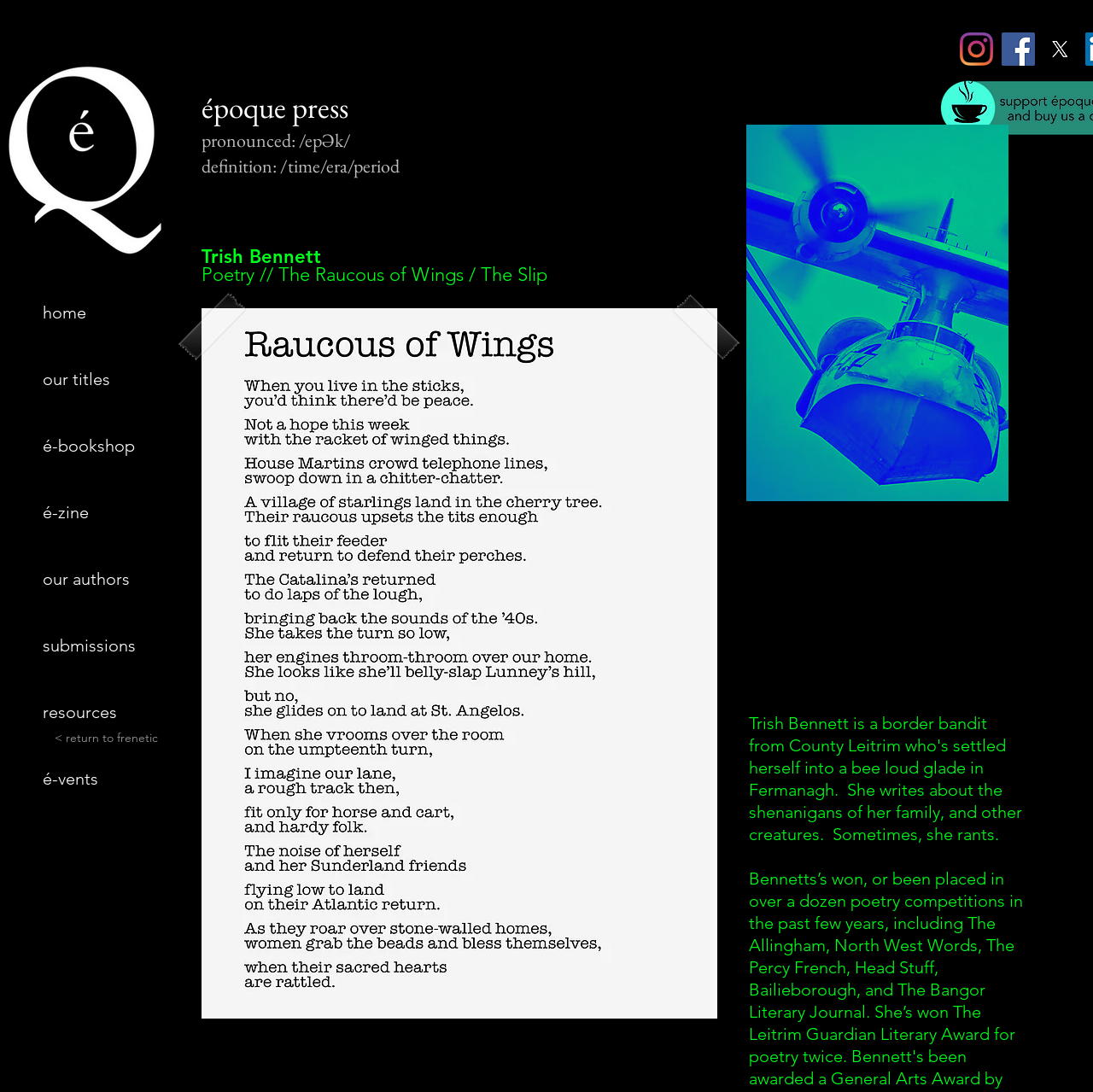Given the description of a UI element: "our titles", identify the bounding box coordinates of the matching element in the webpage screenshot.

[0.039, 0.317, 0.198, 0.378]